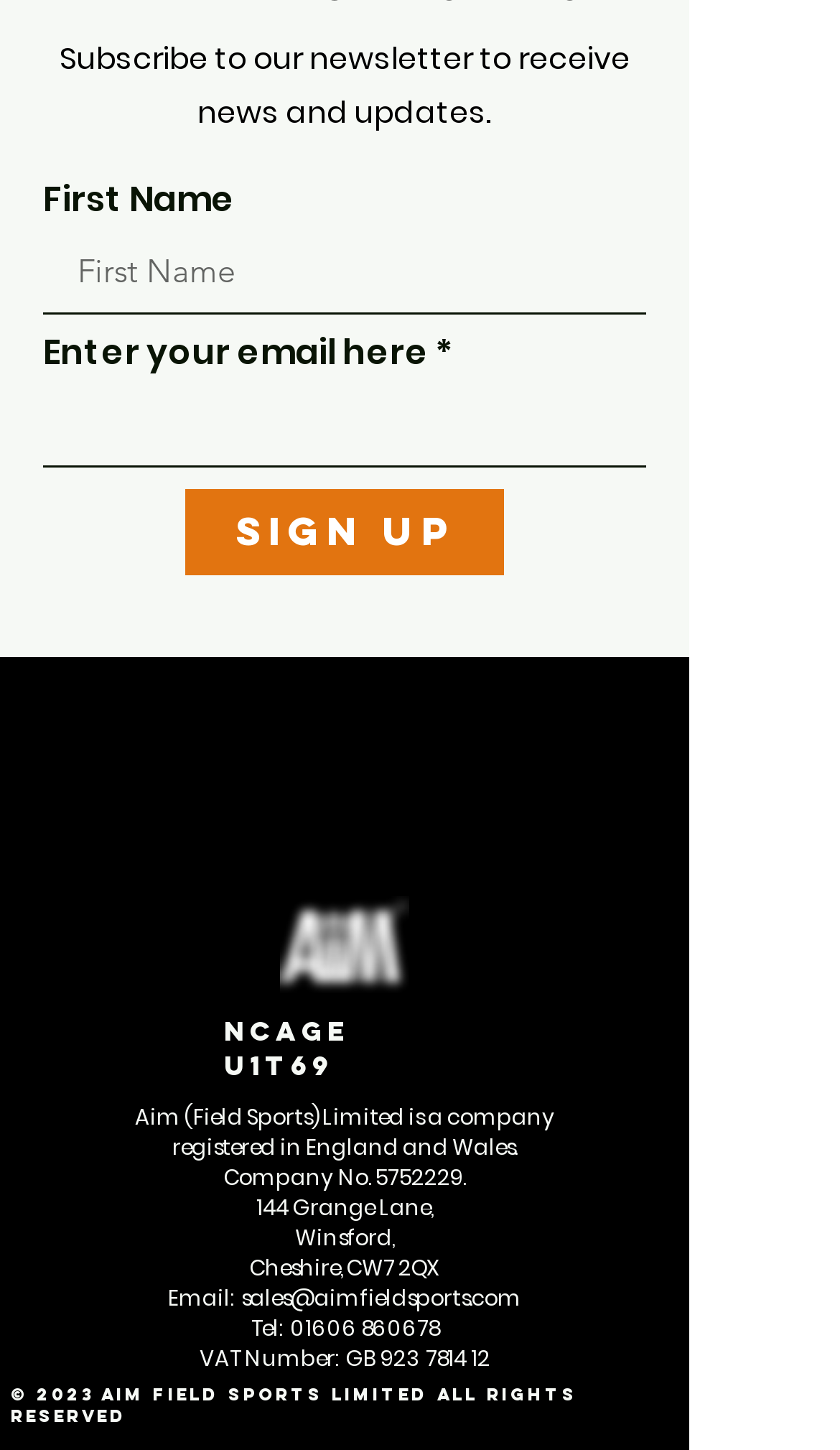Please find and report the bounding box coordinates of the element to click in order to perform the following action: "Enter email address". The coordinates should be expressed as four float numbers between 0 and 1, in the format [left, top, right, bottom].

[0.051, 0.264, 0.769, 0.322]